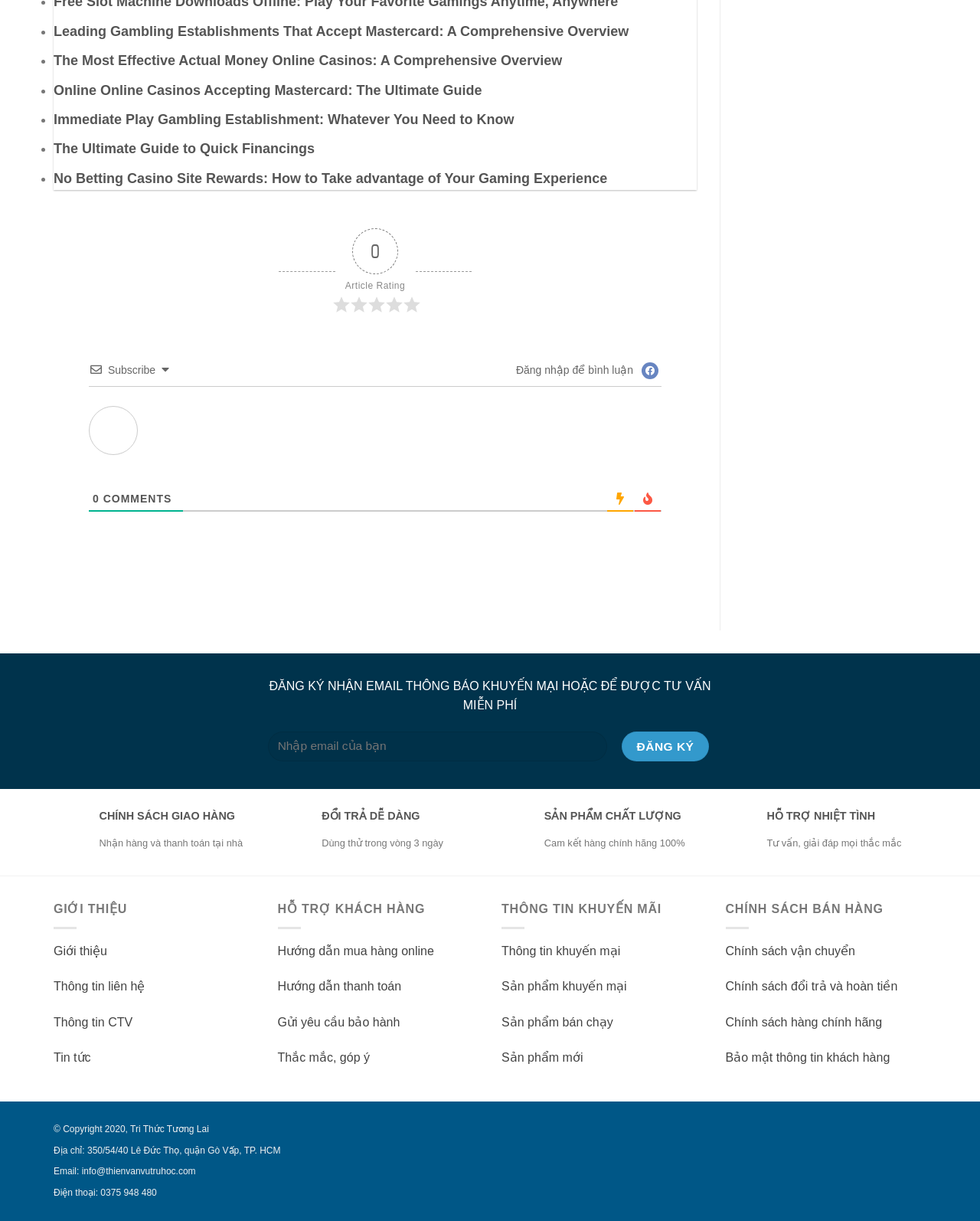What is the topic of the first link?
Using the information presented in the image, please offer a detailed response to the question.

The first link on the webpage is 'Leading Gambling Establishments That Accept Mastercard: A Comprehensive Overview', which suggests that the topic of the link is related to gambling establishments.